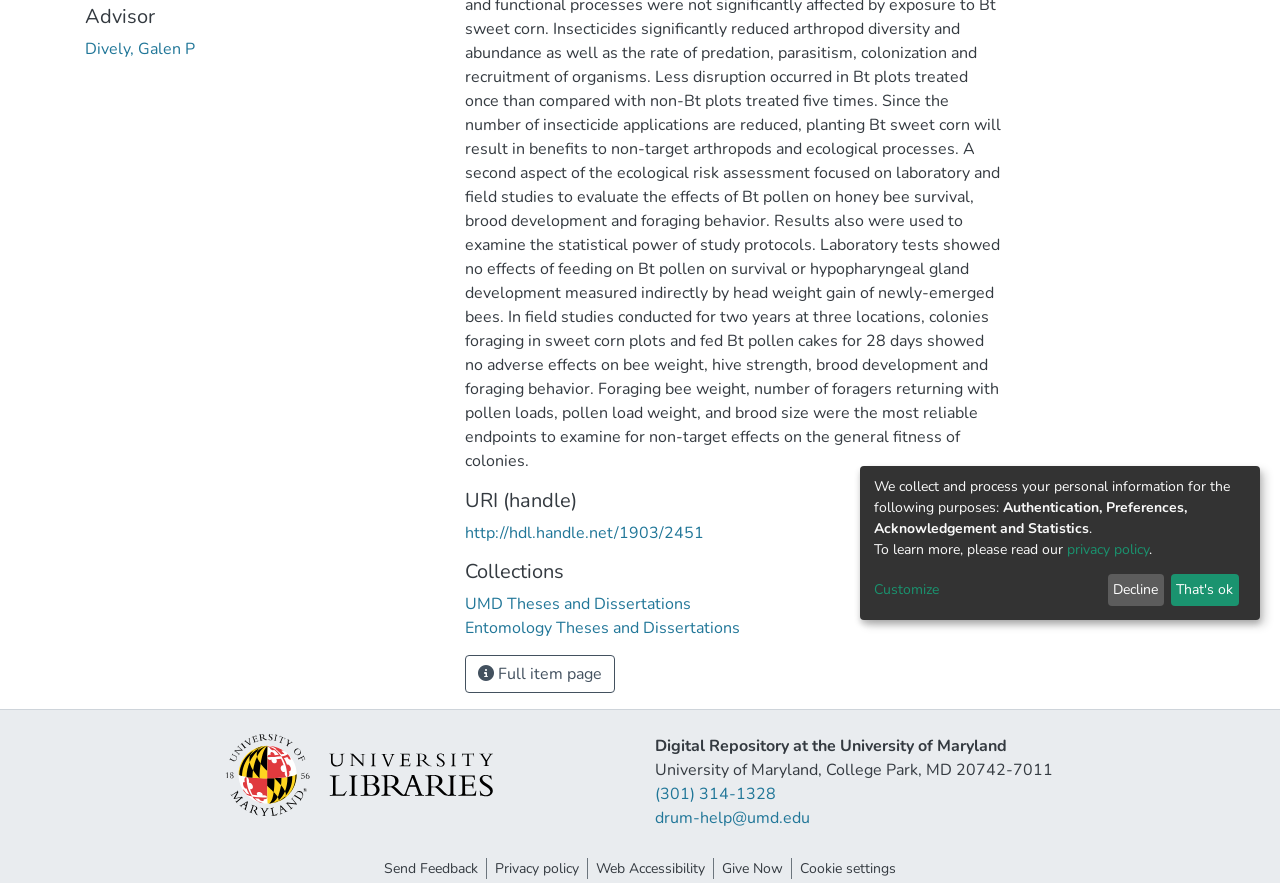Given the description: "Privacy policy", determine the bounding box coordinates of the UI element. The coordinates should be formatted as four float numbers between 0 and 1, [left, top, right, bottom].

[0.38, 0.971, 0.459, 0.995]